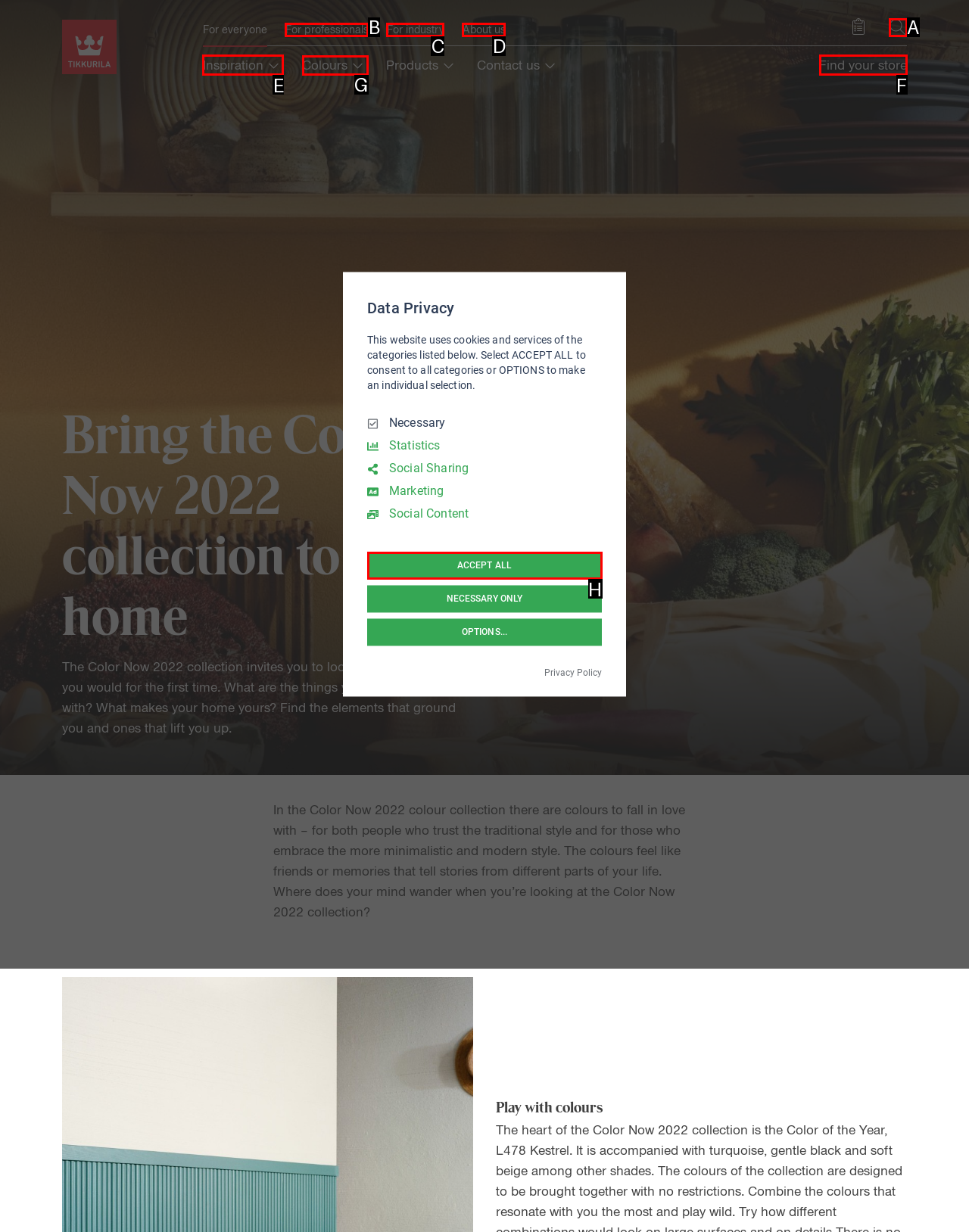Which UI element should be clicked to perform the following task: Click on the link 'admin'? Answer with the corresponding letter from the choices.

None